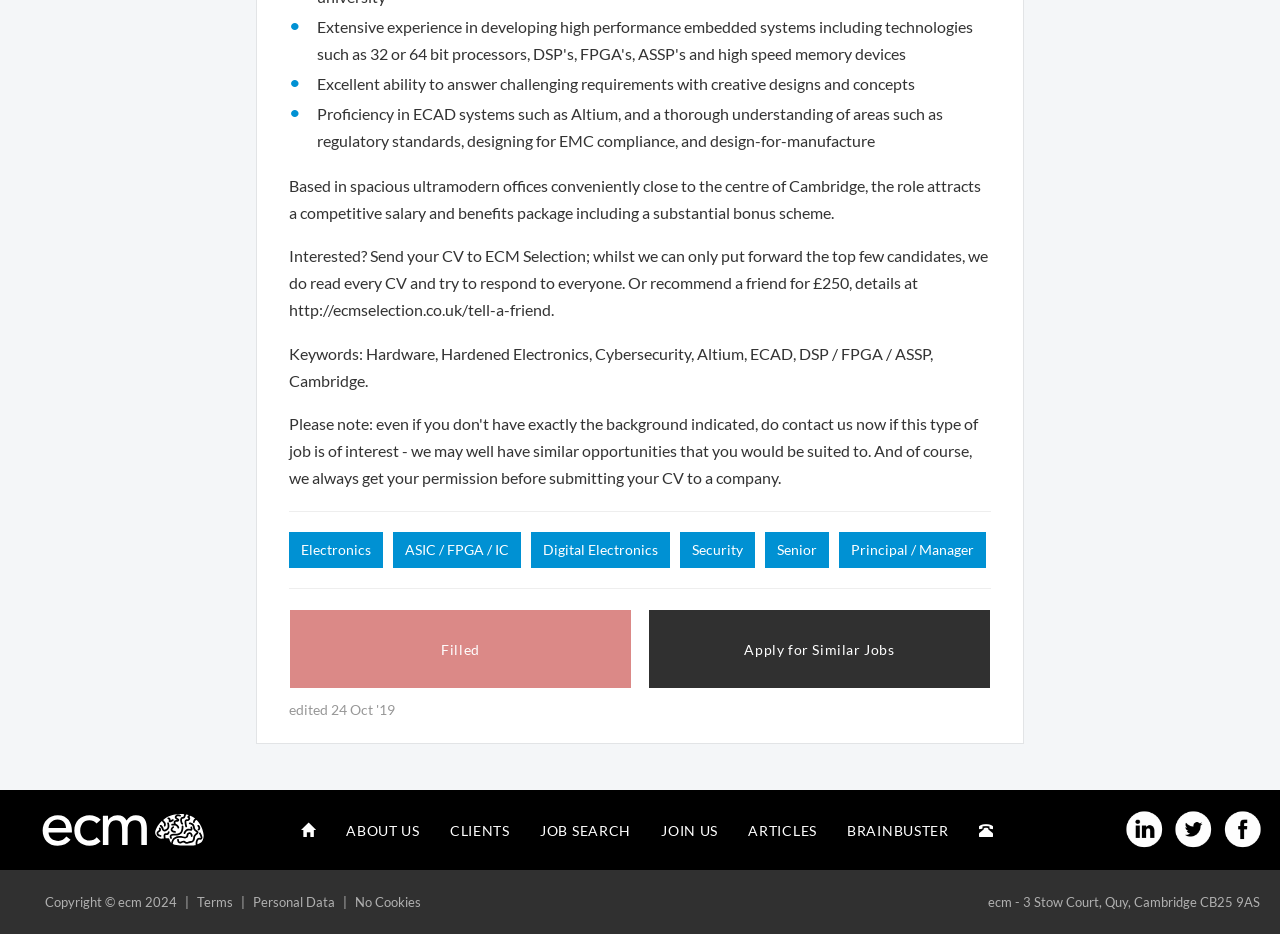Give a one-word or short-phrase answer to the following question: 
What is the company's location?

Cambridge CB25 9AS